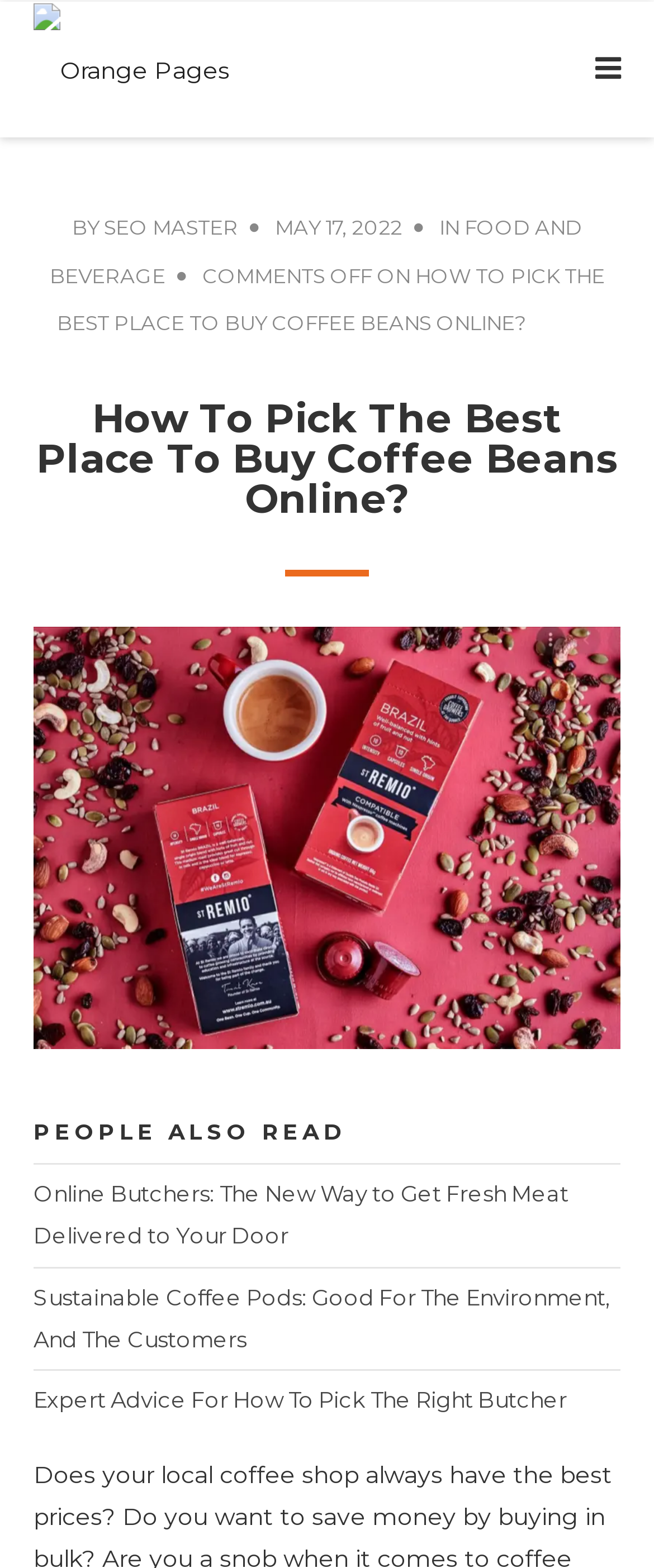Can you give a detailed response to the following question using the information from the image? Are comments allowed on the article?

The comment status can be found by looking at the comment label, which is located below the article. The comment label says 'COMMENTS OFF', indicating that comments are not allowed on the article.